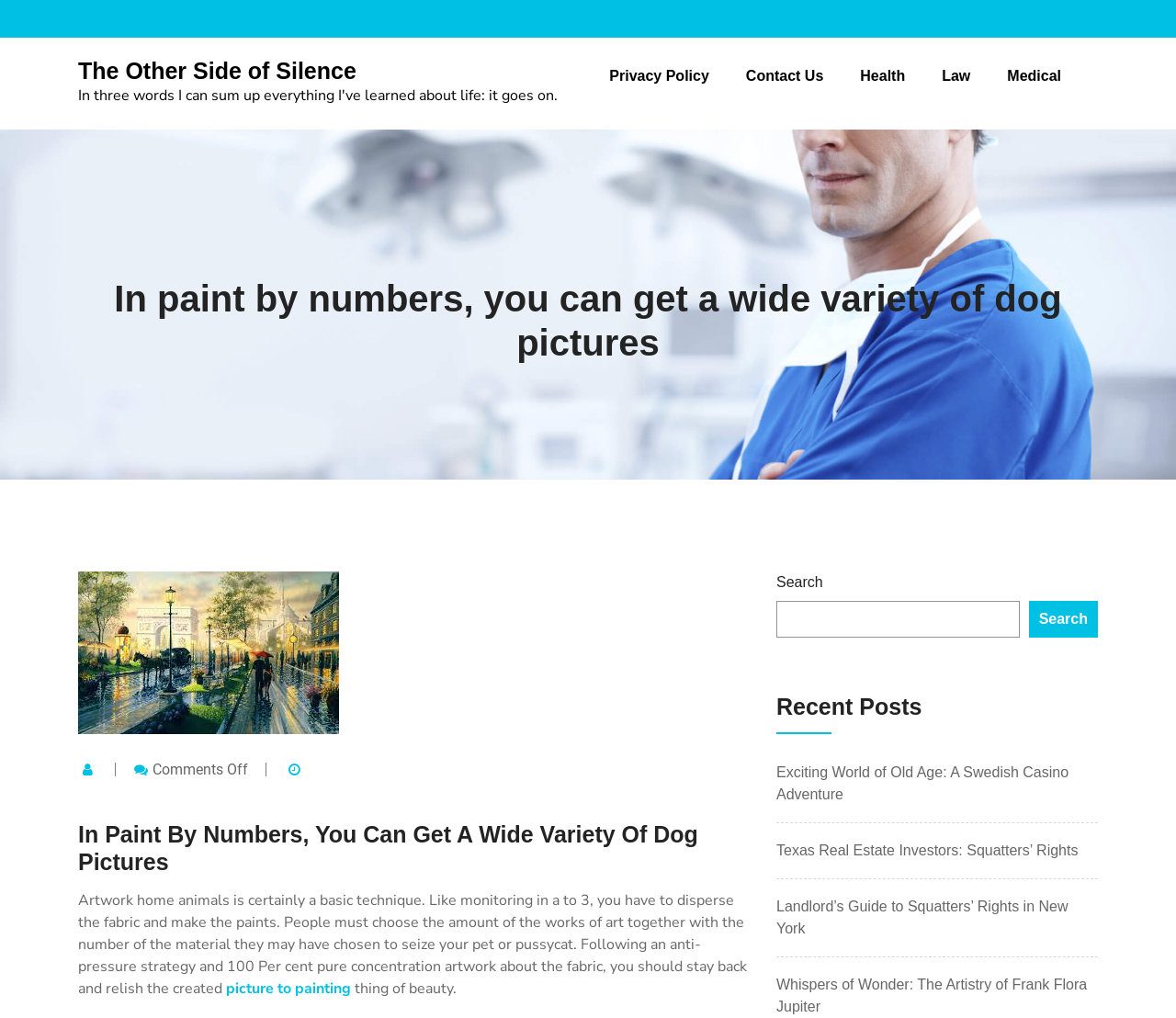Please specify the bounding box coordinates of the element that should be clicked to execute the given instruction: 'Read the article about Exciting World of Old Age: A Swedish Casino Adventure'. Ensure the coordinates are four float numbers between 0 and 1, expressed as [left, top, right, bottom].

[0.66, 0.751, 0.909, 0.788]